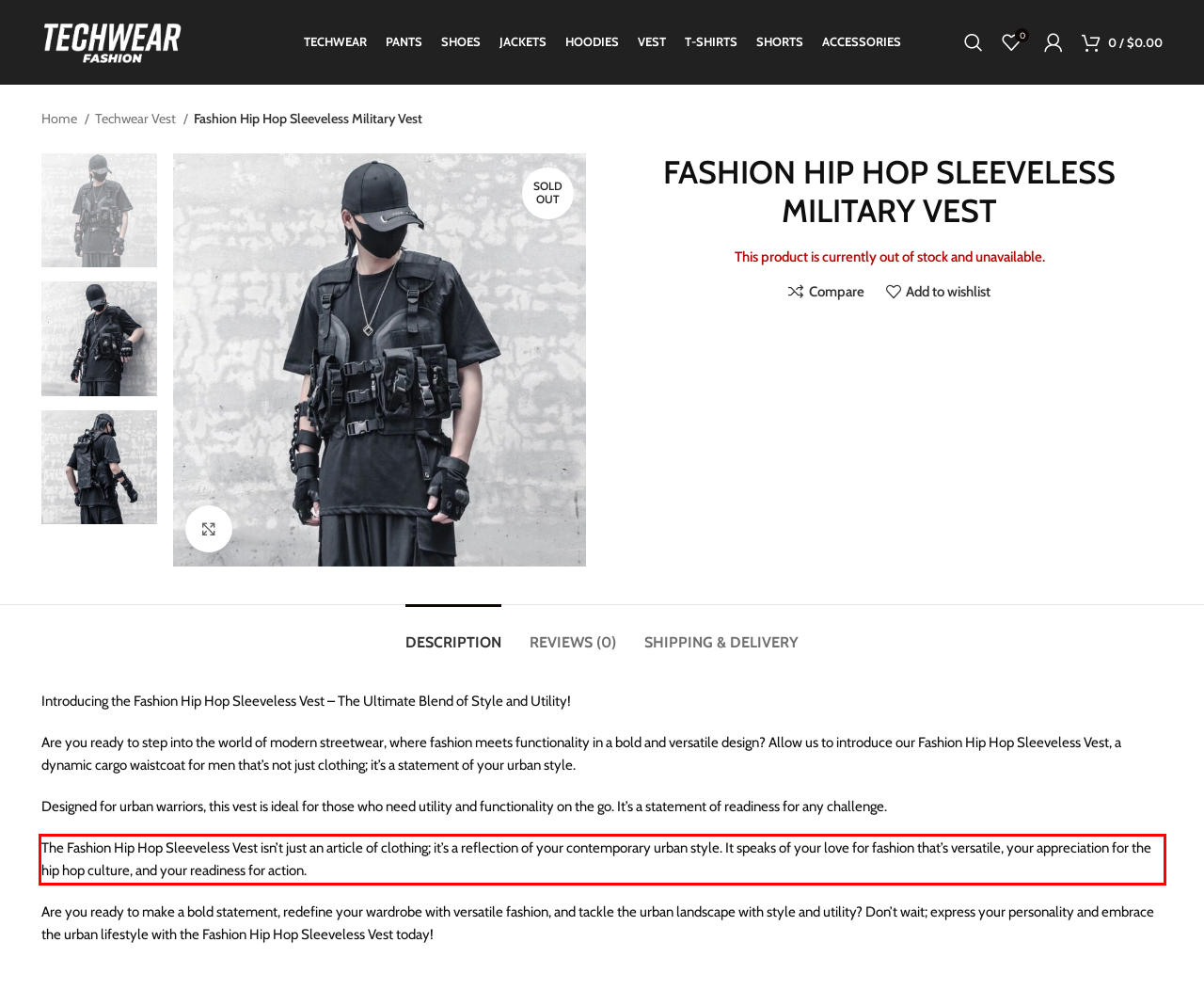Please perform OCR on the text within the red rectangle in the webpage screenshot and return the text content.

The Fashion Hip Hop Sleeveless Vest isn’t just an article of clothing; it’s a reflection of your contemporary urban style. It speaks of your love for fashion that’s versatile, your appreciation for the hip hop culture, and your readiness for action.